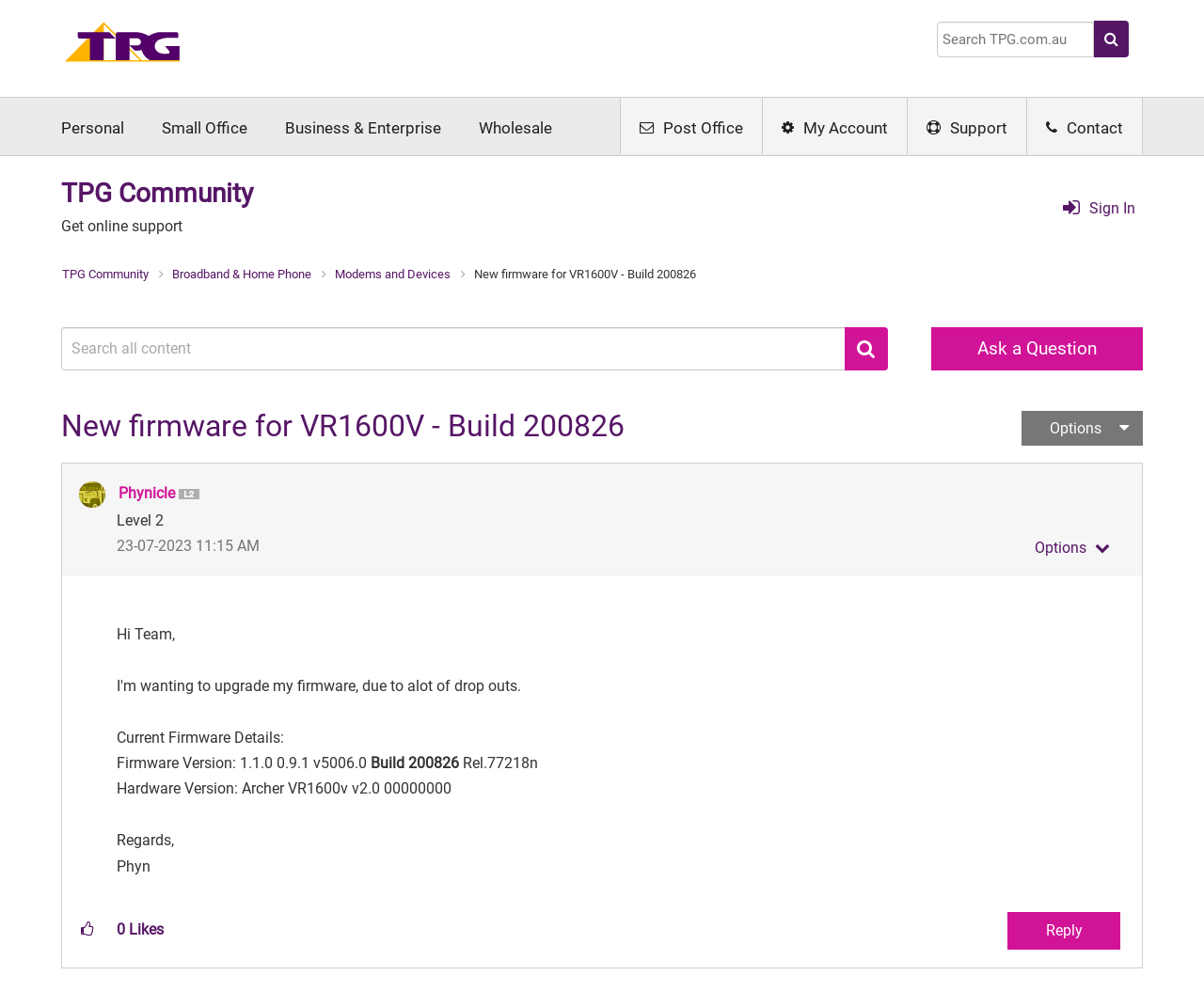What is the text of the first link on the webpage?
Please answer the question as detailed as possible based on the image.

The first link on the webpage is located at the top left corner with a bounding box coordinate of [0.051, 0.039, 0.152, 0.057] and has an OCR text of 'Home'.